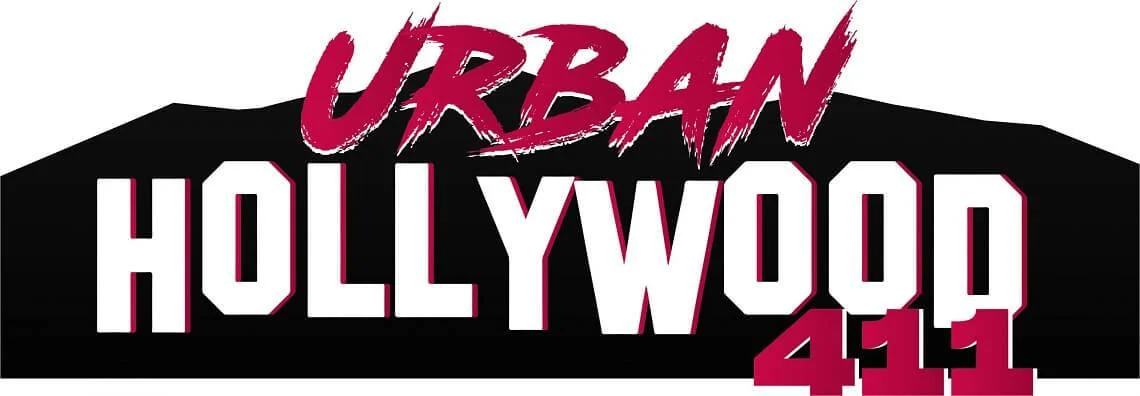Describe all the elements in the image with great detail.

The image features a bold, stylized logo for "Urban Hollywood 411." The design prominently displays the words "URBAN" in a striking red color that stands out against a contrasting black backdrop, enhancing its visibility. Below "URBAN," the word "HOLLYWOOD" appears in white, featuring angular, block letters that suggest a modern, dynamic aesthetic. The sequence is completed with "411" in a vibrant red, adding an element of urgency and immediacy to the logo. This logo symbolizes a multimedia platform focused on news and updates related to urban culture and Hollywood, appealing to audiences interested in entertainment and celebrity news.